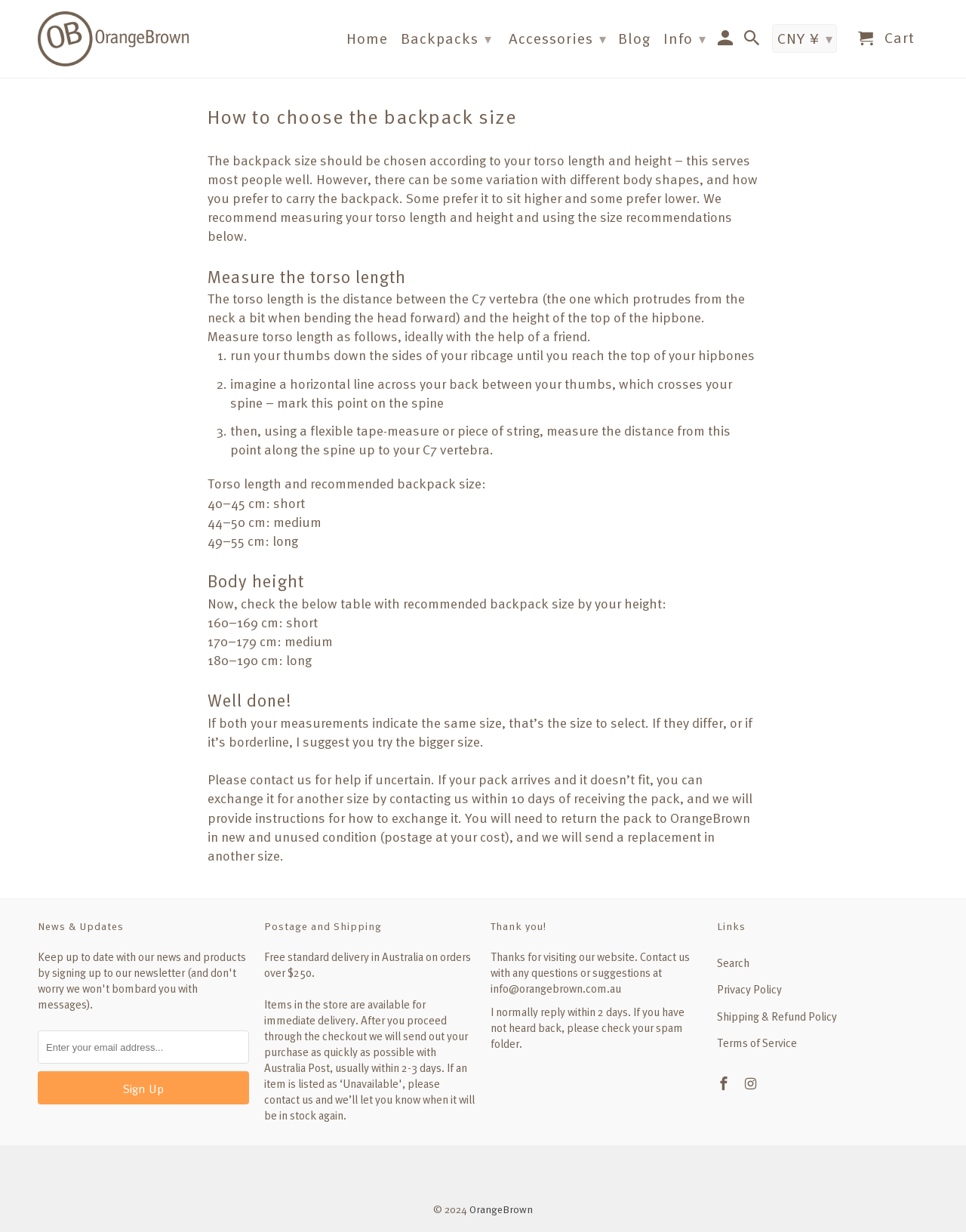What is the text of the webpage's headline?

How to choose the backpack size